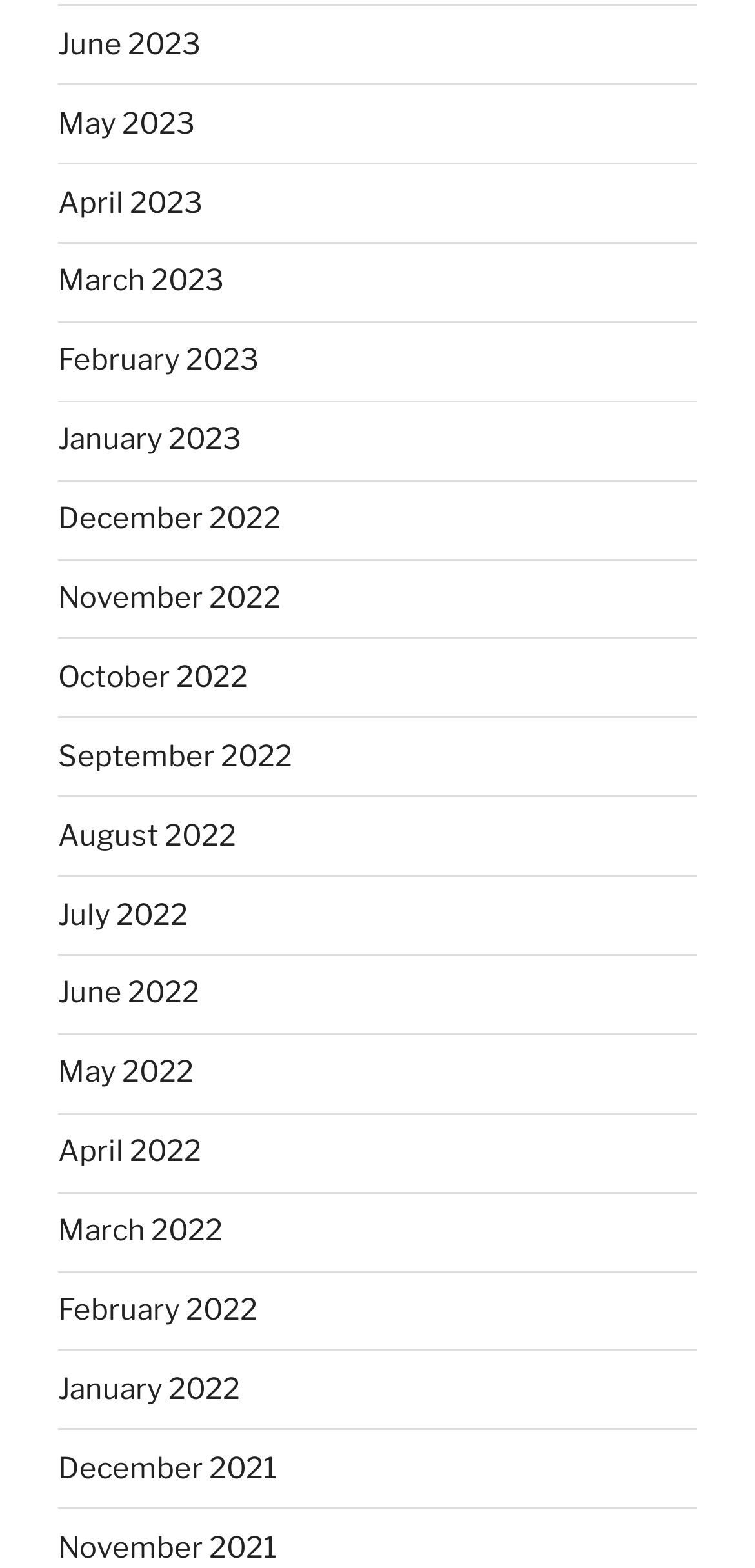Pinpoint the bounding box coordinates of the element to be clicked to execute the instruction: "view January 2022".

[0.077, 0.875, 0.318, 0.897]